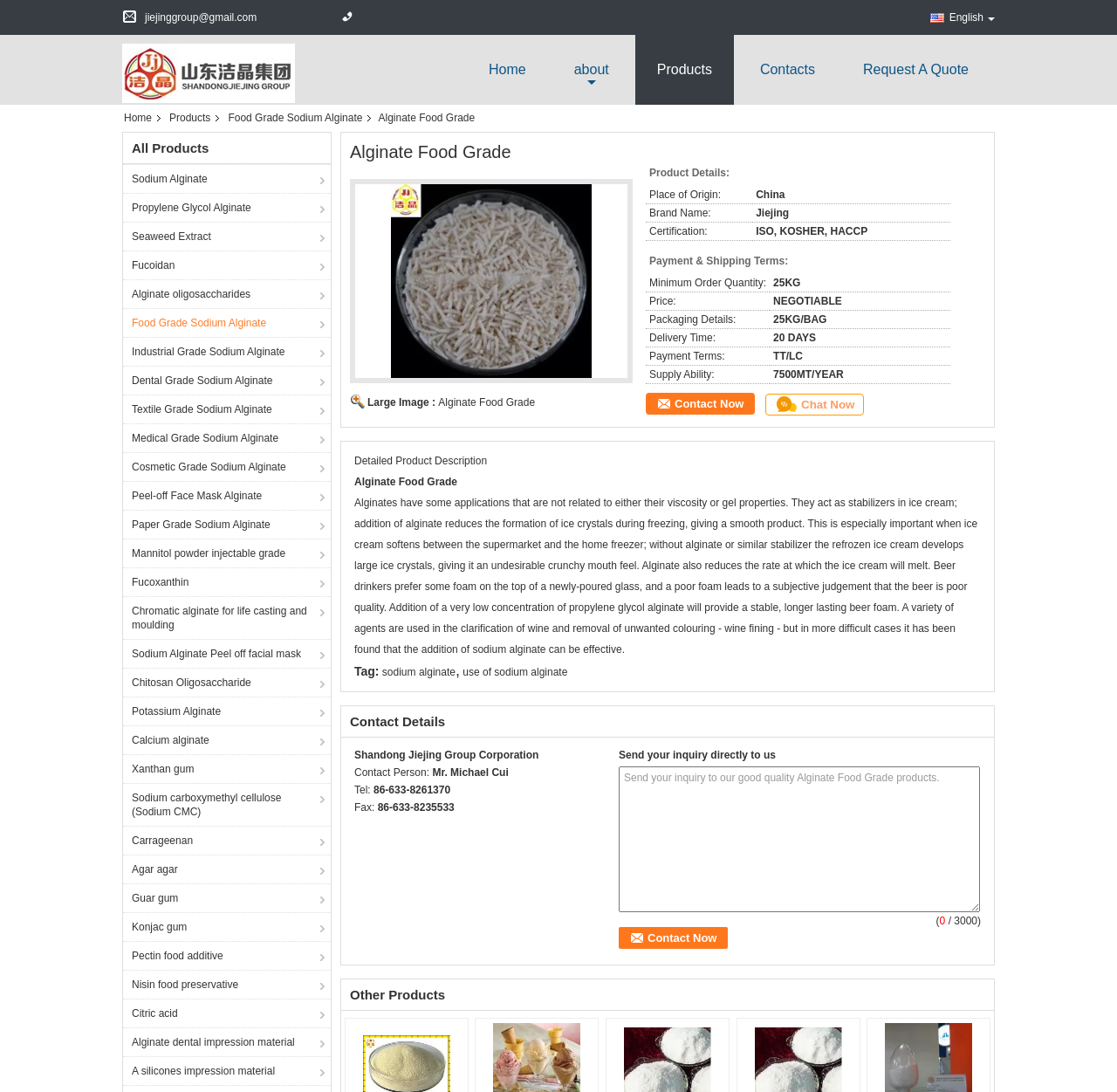Find the bounding box of the web element that fits this description: "Contact Now".

[0.578, 0.36, 0.676, 0.38]